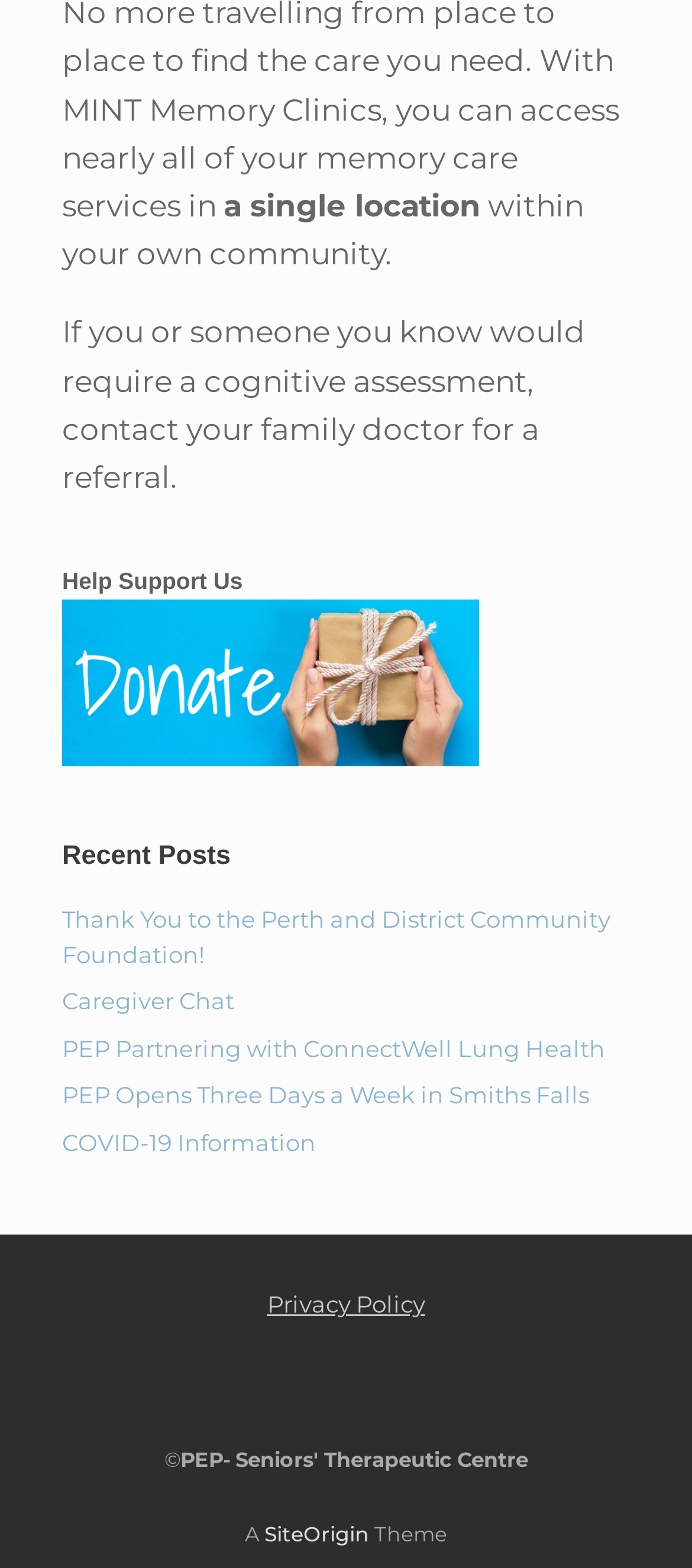Provide a single word or phrase answer to the question: 
What is the name of the organization partnering with ConnectWell Lung Health?

PEP